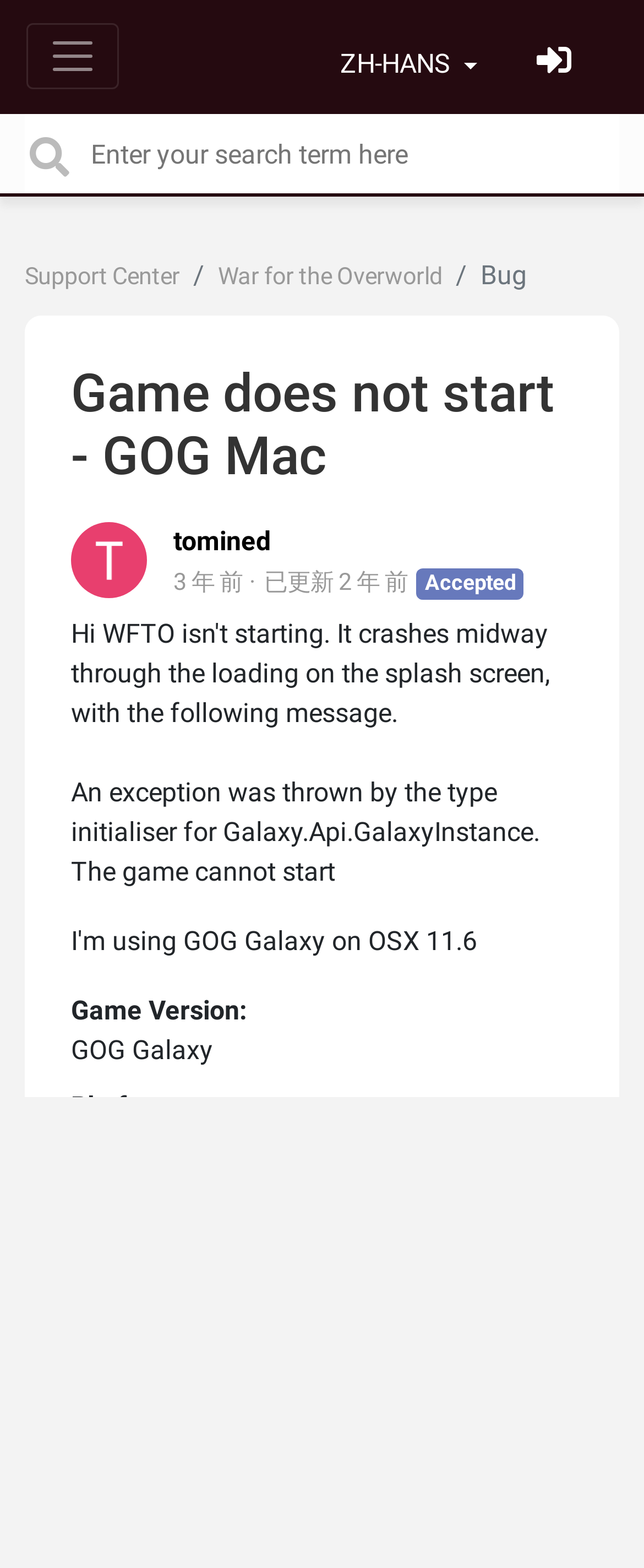Who posted the article?
Offer a detailed and exhaustive answer to the question.

I found the author of the article by looking at the link 'tomined' which is likely to be the username of the person who posted the article.